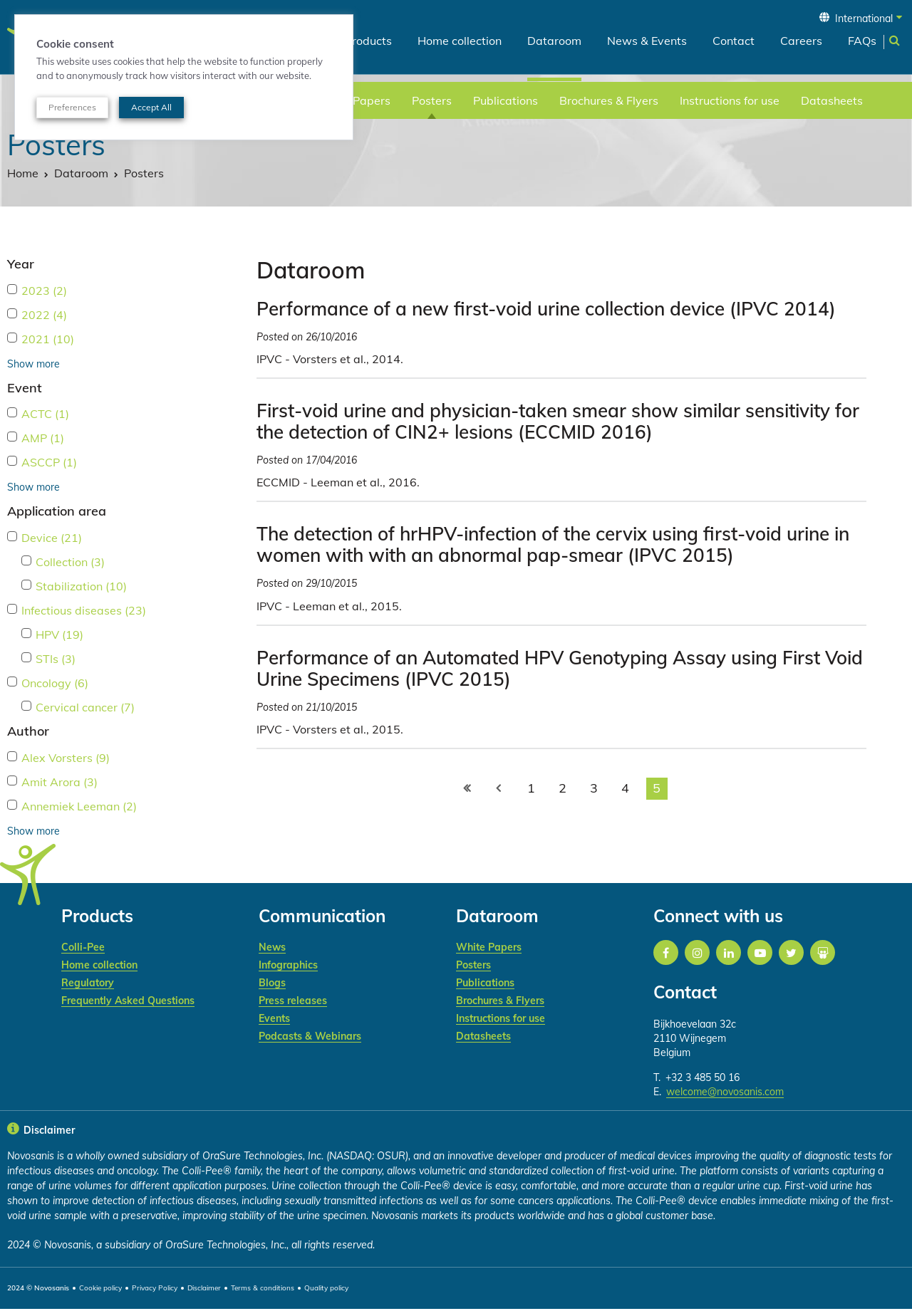Please locate the bounding box coordinates of the element that needs to be clicked to achieve the following instruction: "Browse the Gadgets & Gears category". The coordinates should be four float numbers between 0 and 1, i.e., [left, top, right, bottom].

None